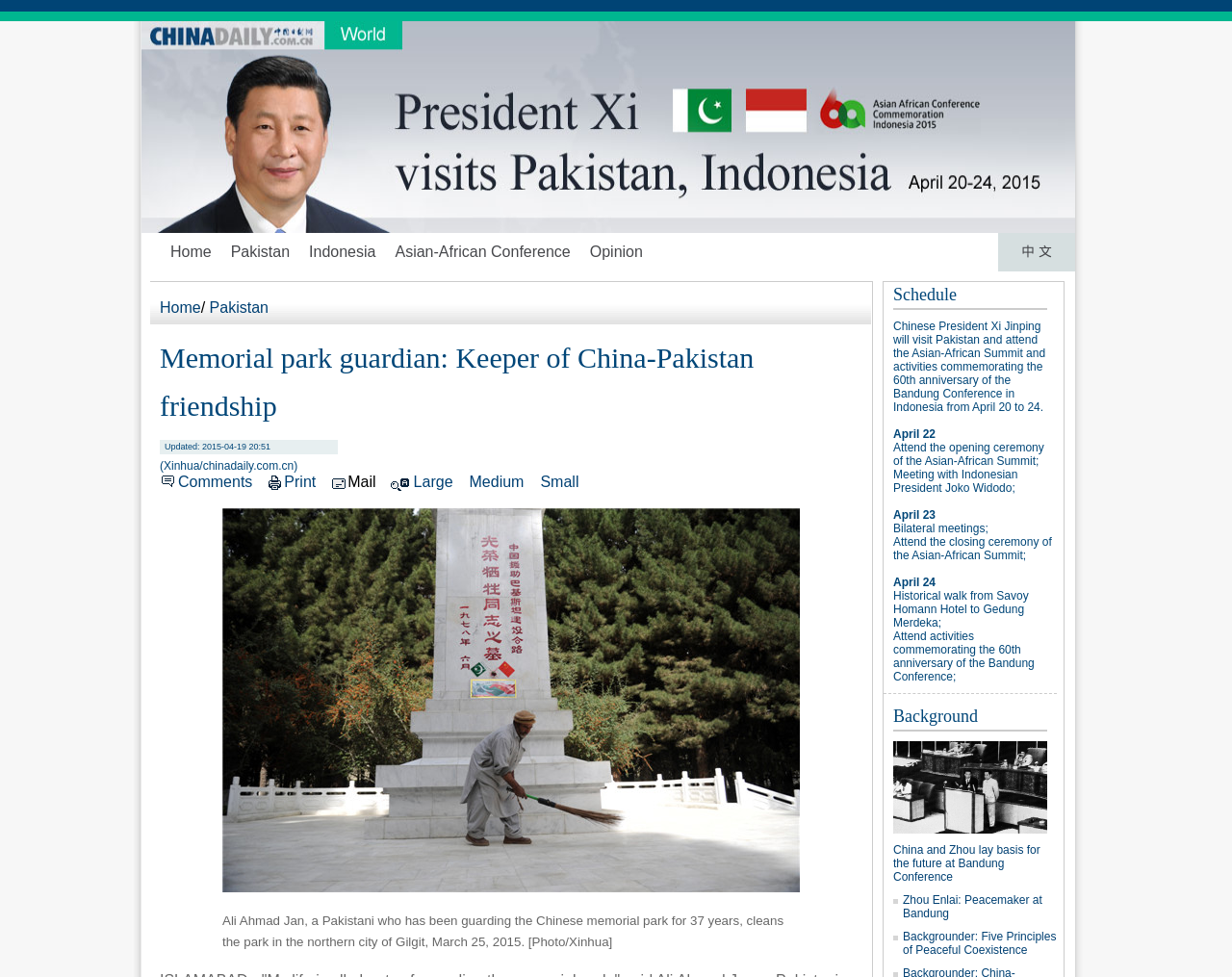What is the purpose of Chinese President Xi Jinping's visit to Pakistan?
Look at the screenshot and provide an in-depth answer.

The answer can be found in the schedule section of the webpage, which states 'Chinese President Xi Jinping will visit Pakistan and attend the Asian-African Summit and activities commemorating the 60th anniversary of the Bandung Conference in Indonesia from April 20 to 24.'